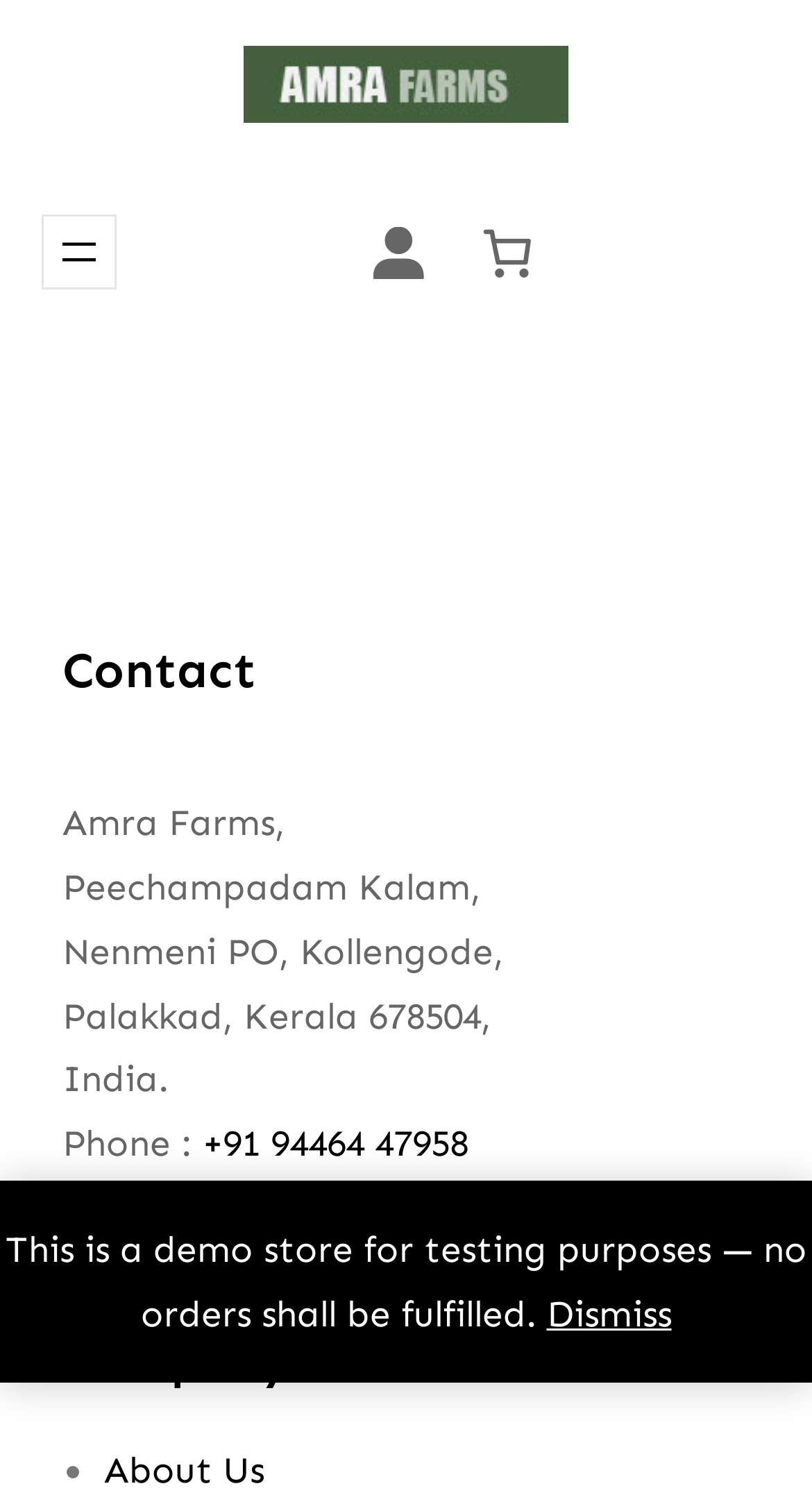Please specify the bounding box coordinates in the format (top-left x, top-left y, bottom-right x, bottom-right y), with all values as floating point numbers between 0 and 1. Identify the bounding box of the UI element described by: alt="Amra Farms"

[0.3, 0.03, 0.7, 0.082]